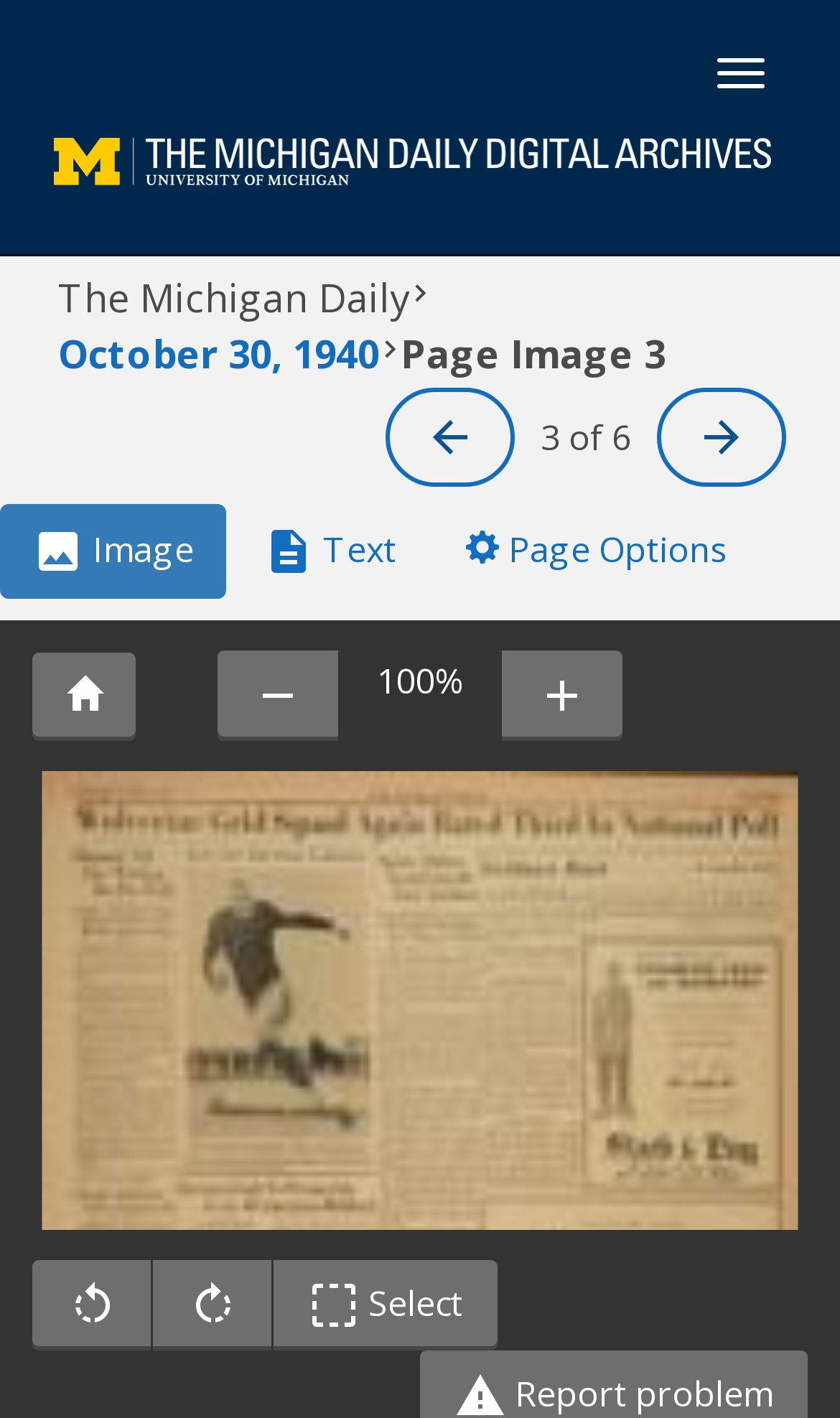Determine the bounding box coordinates of the clickable element to achieve the following action: 'Toggle navigation'. Provide the coordinates as four float values between 0 and 1, formatted as [left, top, right, bottom].

[0.828, 0.027, 0.936, 0.076]